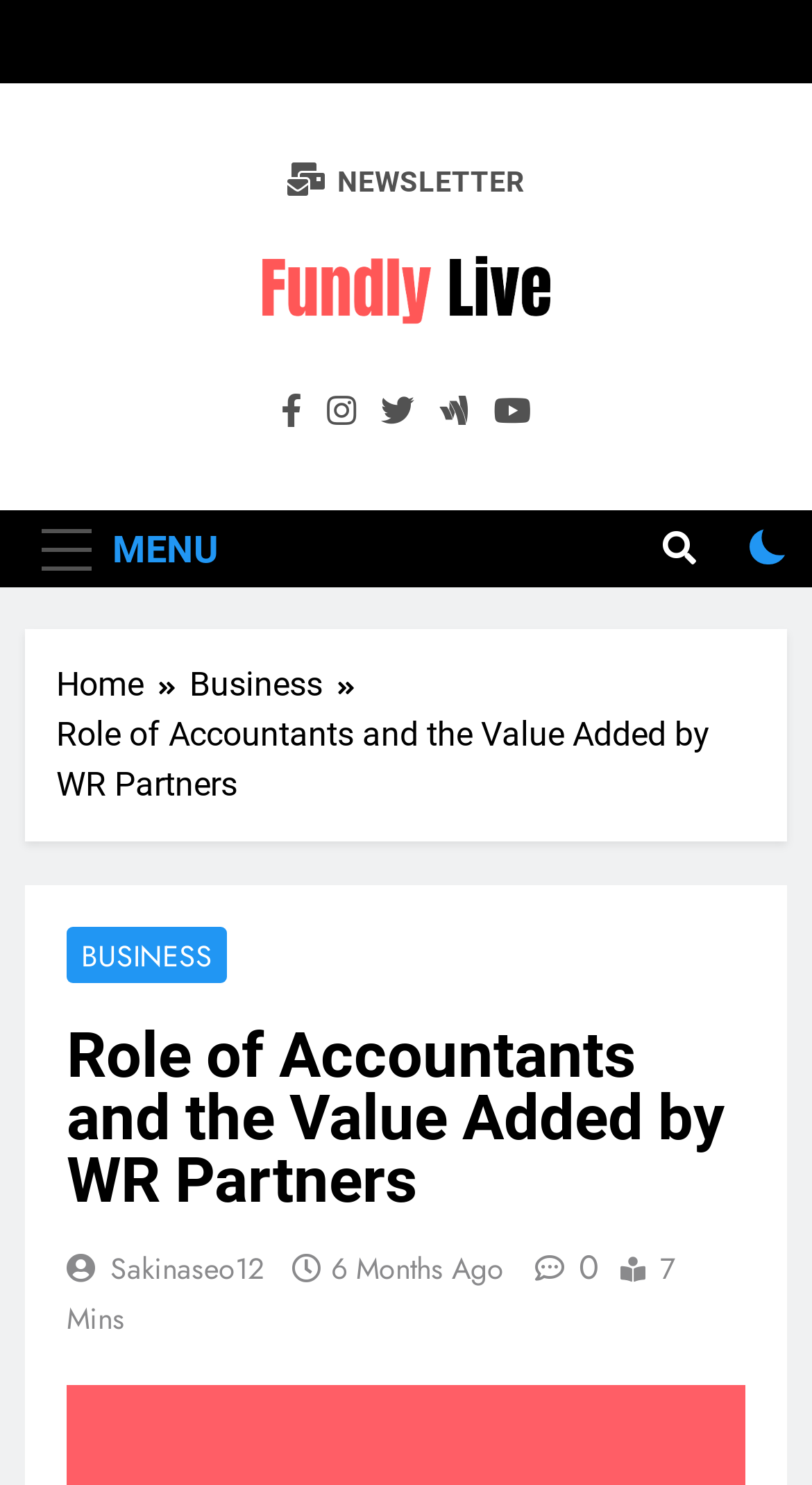What is the time duration mentioned in the article?
Refer to the screenshot and deliver a thorough answer to the question presented.

I read the article on the webpage and found a mention of a time duration, which is 7 minutes, indicating the time it takes to read the article or the time elapsed since it was published.